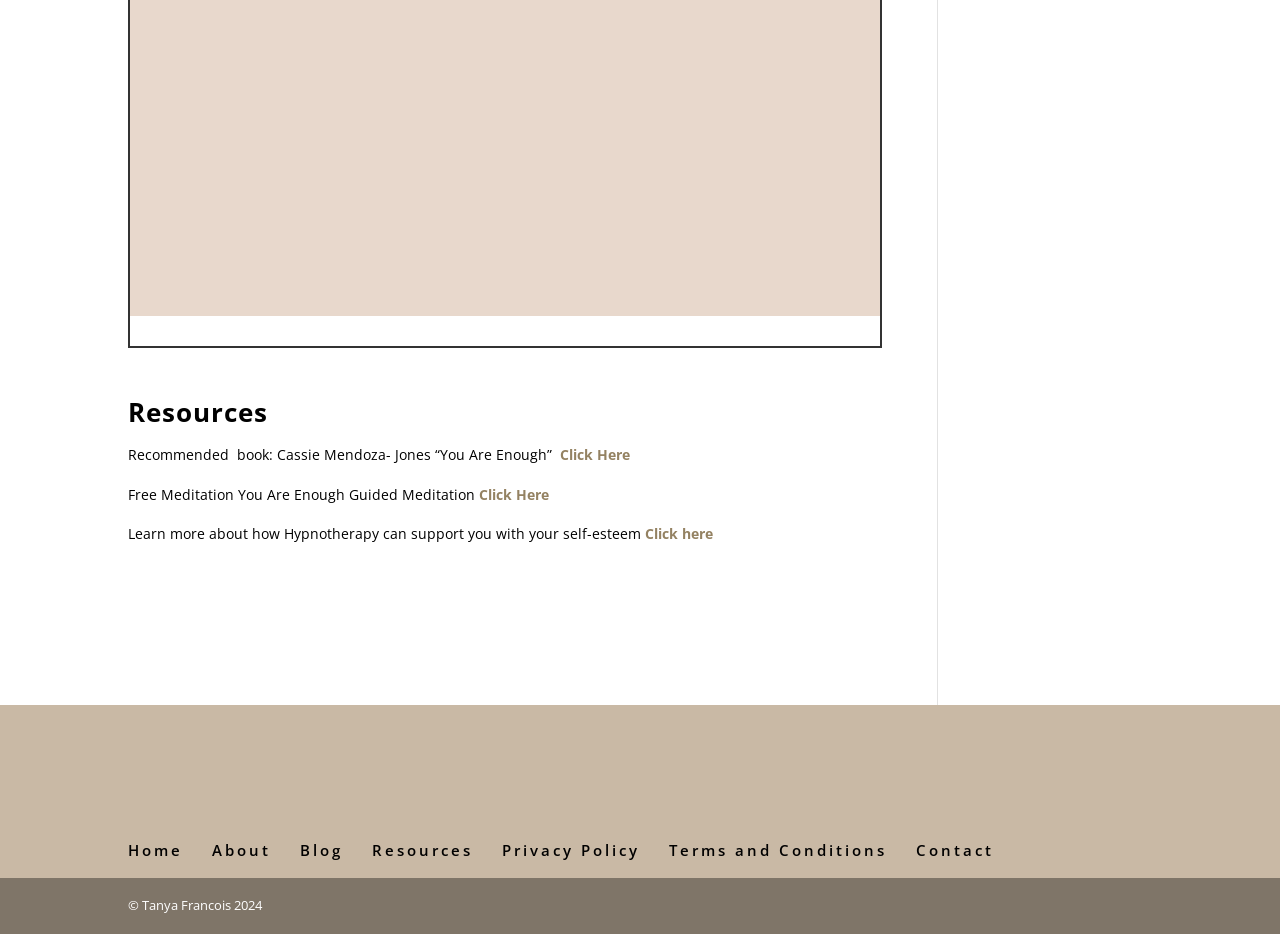Provide the bounding box coordinates of the HTML element this sentence describes: "Terms and Conditions". The bounding box coordinates consist of four float numbers between 0 and 1, i.e., [left, top, right, bottom].

[0.523, 0.9, 0.693, 0.921]